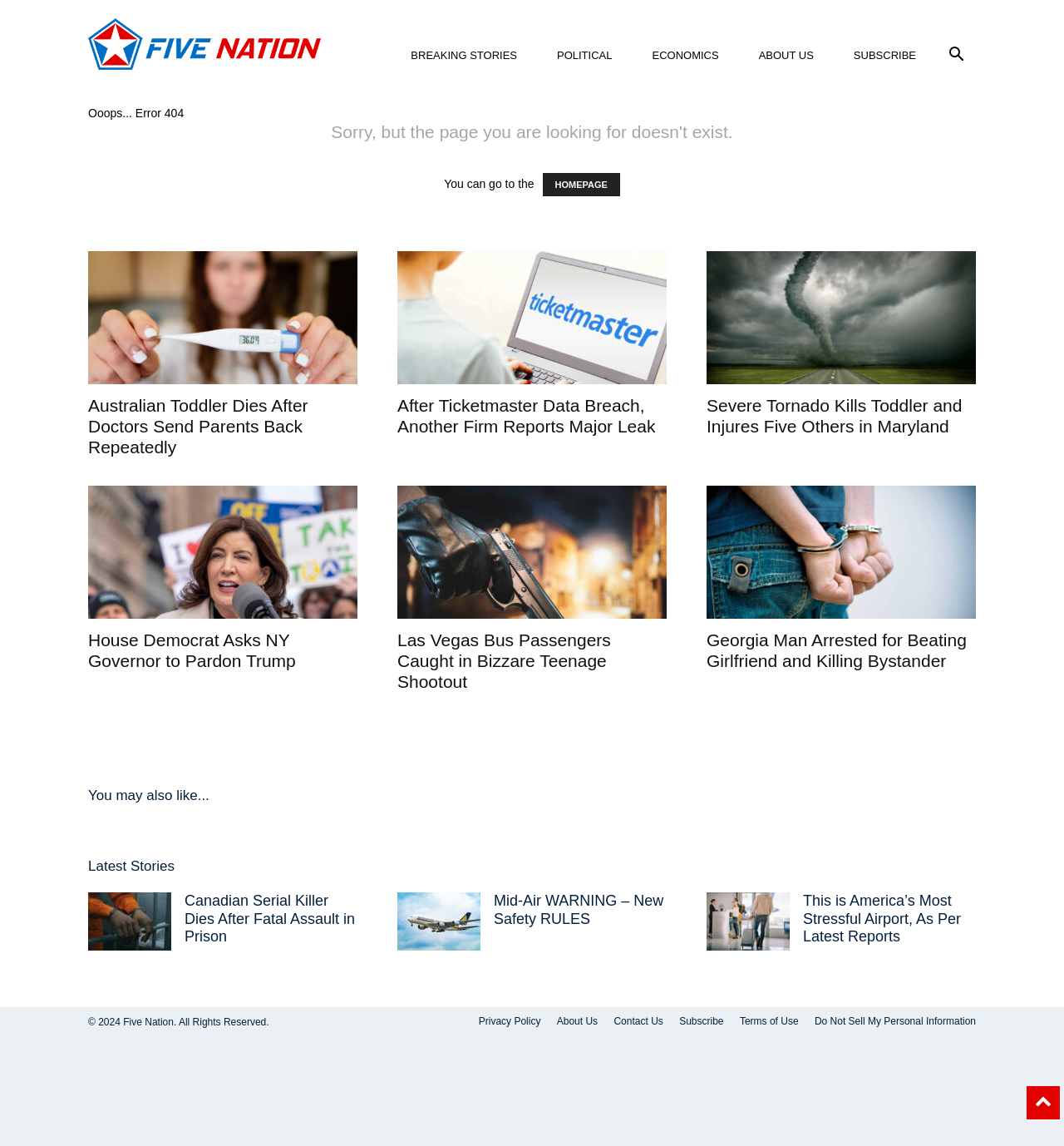Identify the bounding box coordinates of the region that needs to be clicked to carry out this instruction: "Go to APK MIZ". Provide these coordinates as four float numbers ranging from 0 to 1, i.e., [left, top, right, bottom].

None